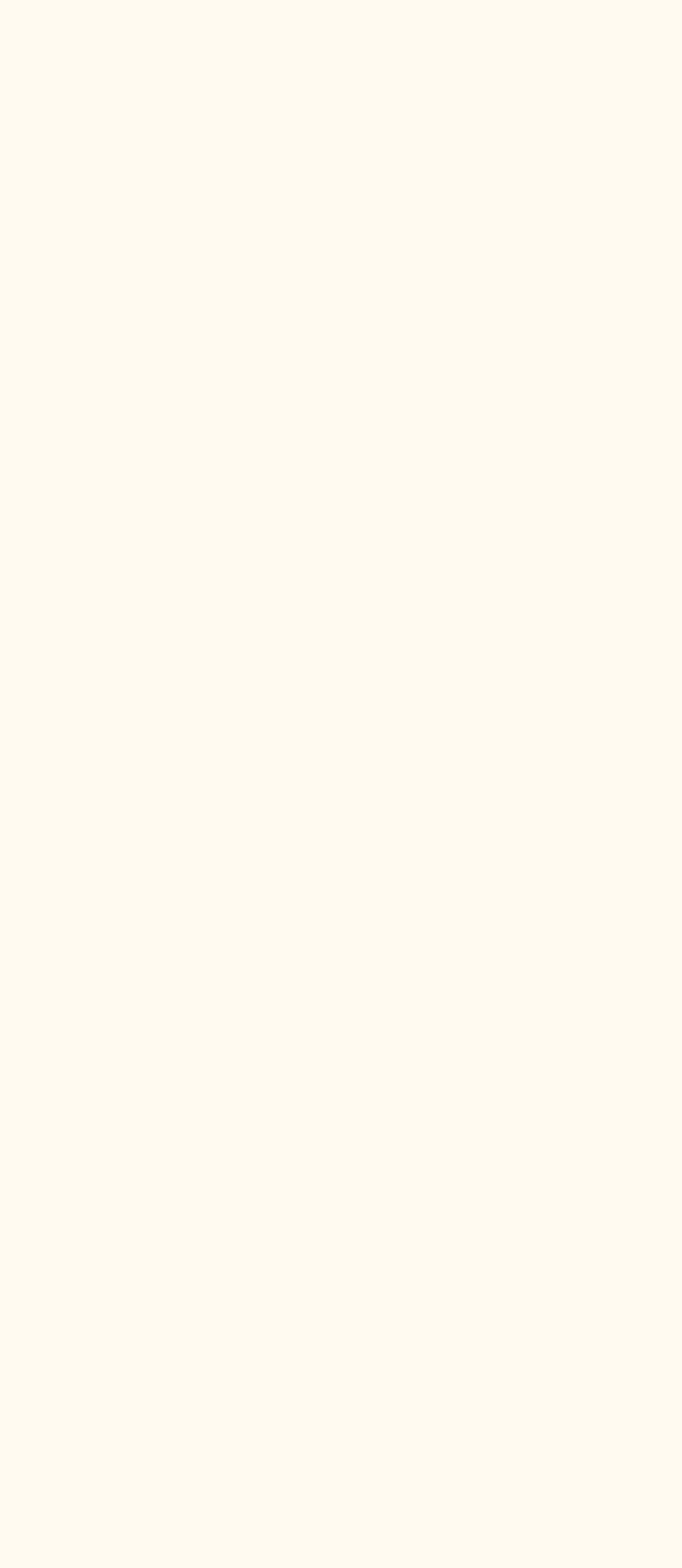Identify and provide the bounding box coordinates of the UI element described: "Contact Us". The coordinates should be formatted as [left, top, right, bottom], with each number being a float between 0 and 1.

[0.073, 0.698, 0.273, 0.713]